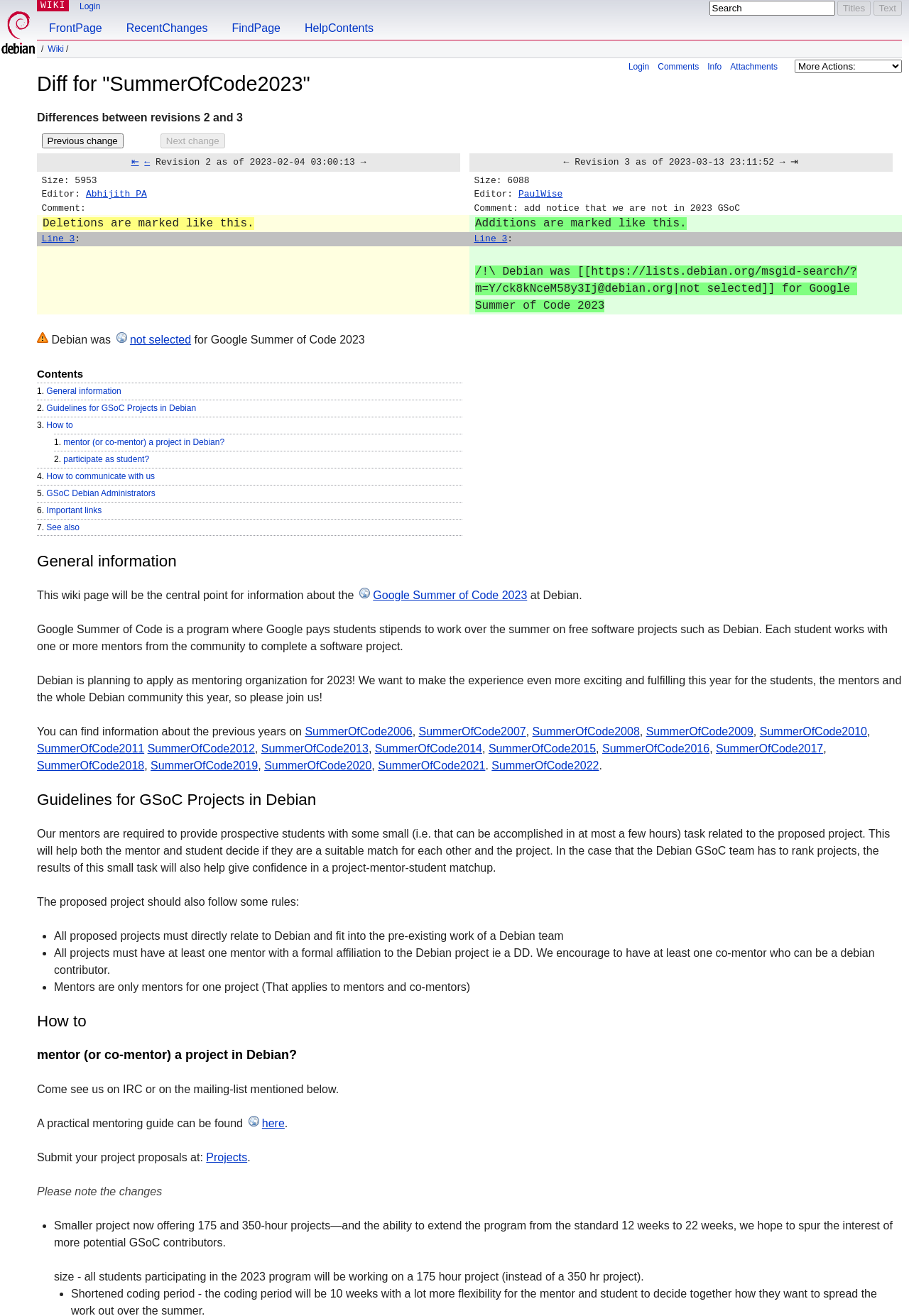Find the bounding box coordinates for the element described here: "GSoC Debian Administrators".

[0.051, 0.371, 0.171, 0.378]